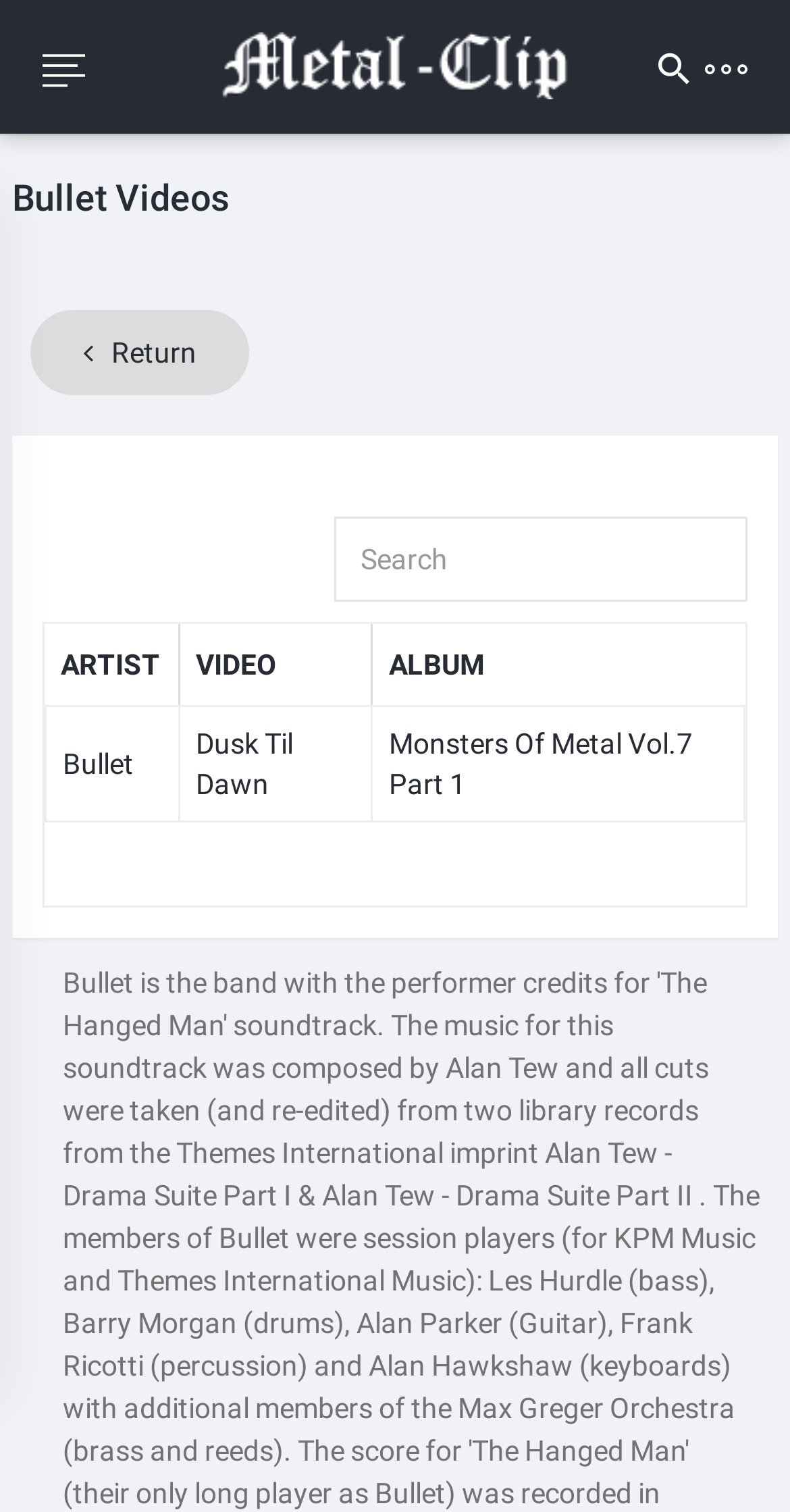Find and specify the bounding box coordinates that correspond to the clickable region for the instruction: "View music video 'Dusk Til Dawn'".

[0.247, 0.478, 0.449, 0.532]